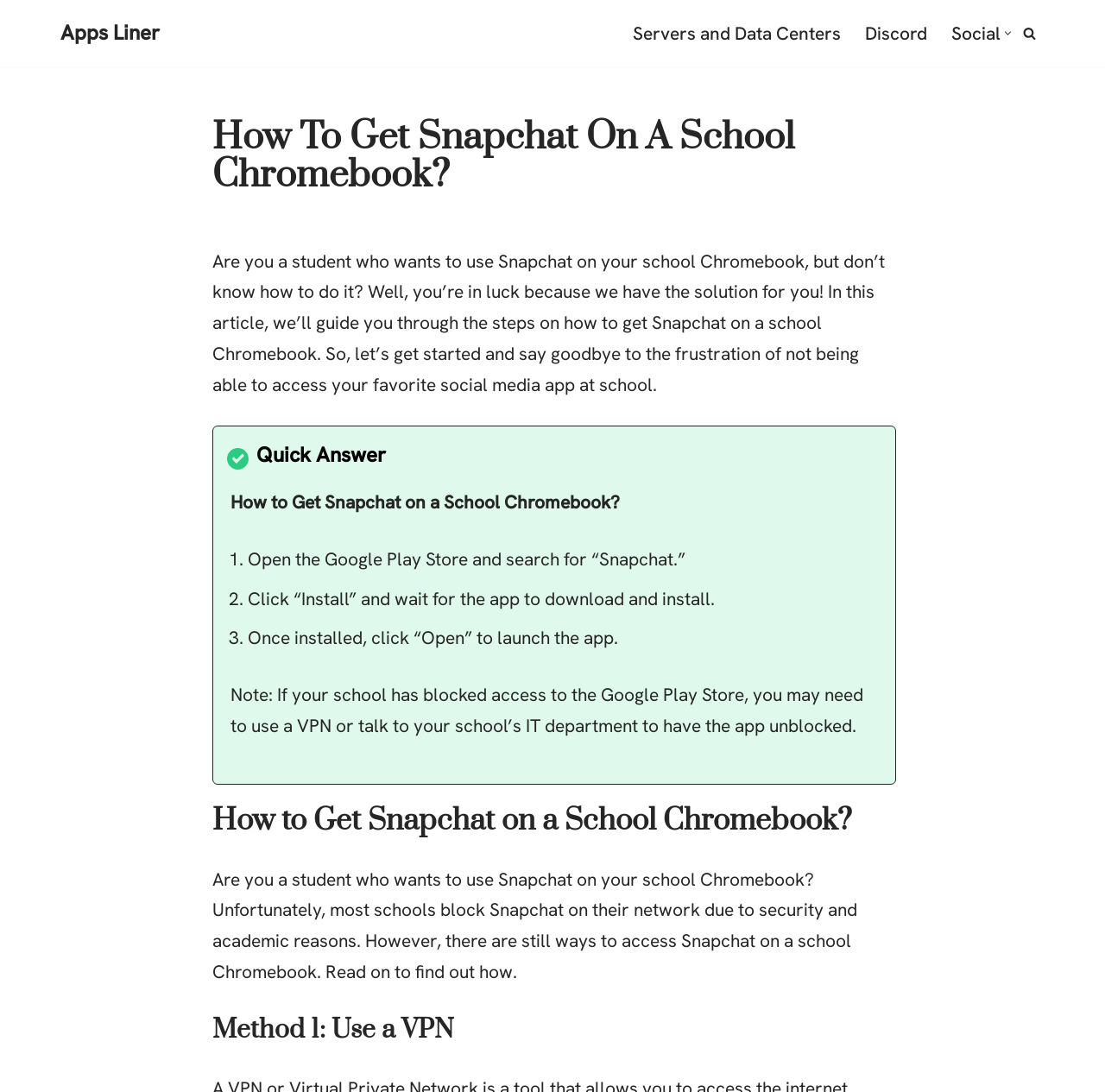Please determine the bounding box coordinates for the element with the description: "Skip to content".

[0.0, 0.025, 0.023, 0.041]